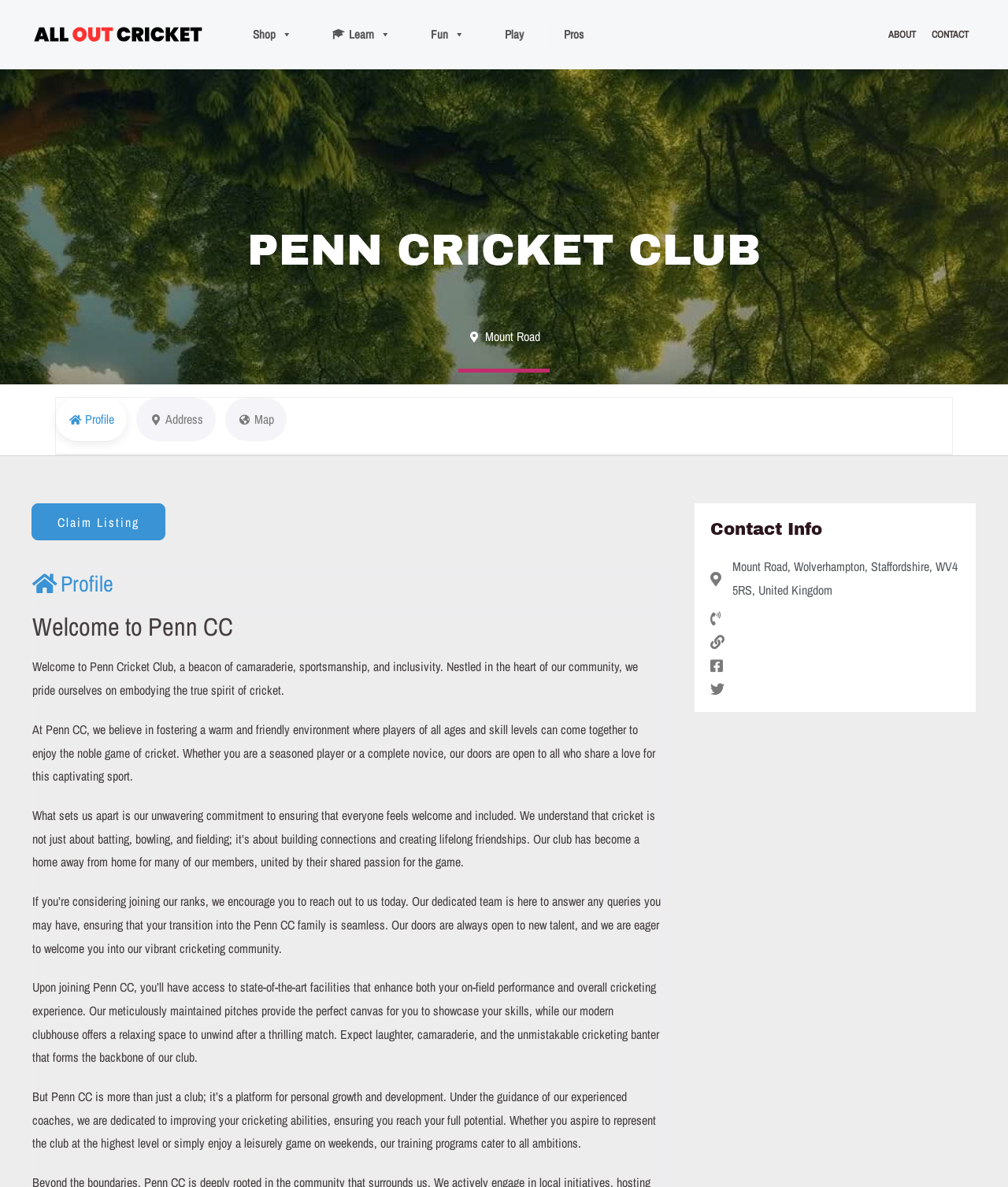Using the format (top-left x, top-left y, bottom-right x, bottom-right y), and given the element description, identify the bounding box coordinates within the screenshot: Play

[0.481, 0.016, 0.539, 0.042]